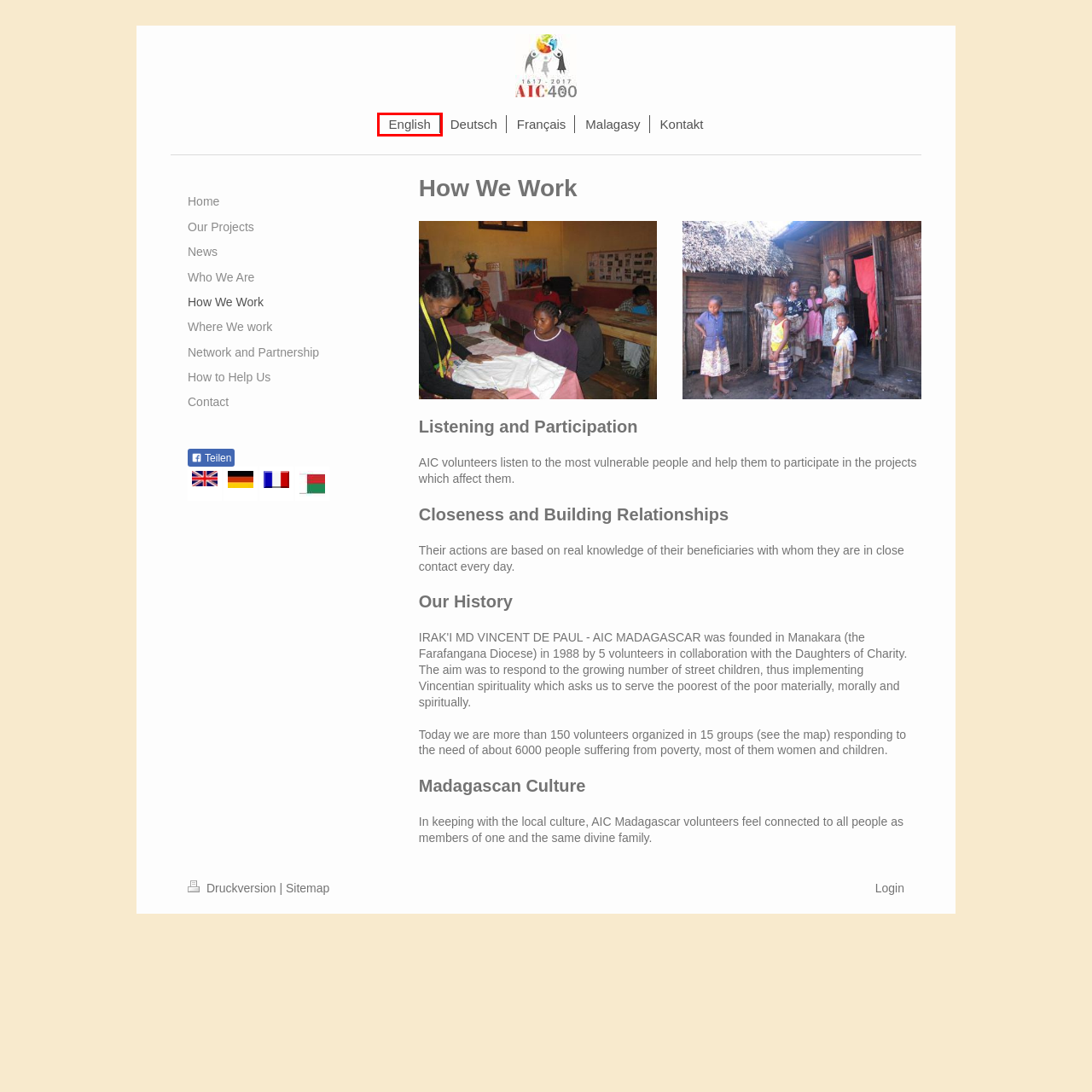You have a screenshot of a webpage where a red bounding box highlights a specific UI element. Identify the description that best matches the resulting webpage after the highlighted element is clicked. The choices are:
A. AIC Madagascar - Français
B. Network and partnership
C. AIC Madagascar - Kontakt
D. News
E. Impressum
F. AIC Madagascar - How to Help Us
G. People&#039;s needs
H. AIC Madagascar - English

H